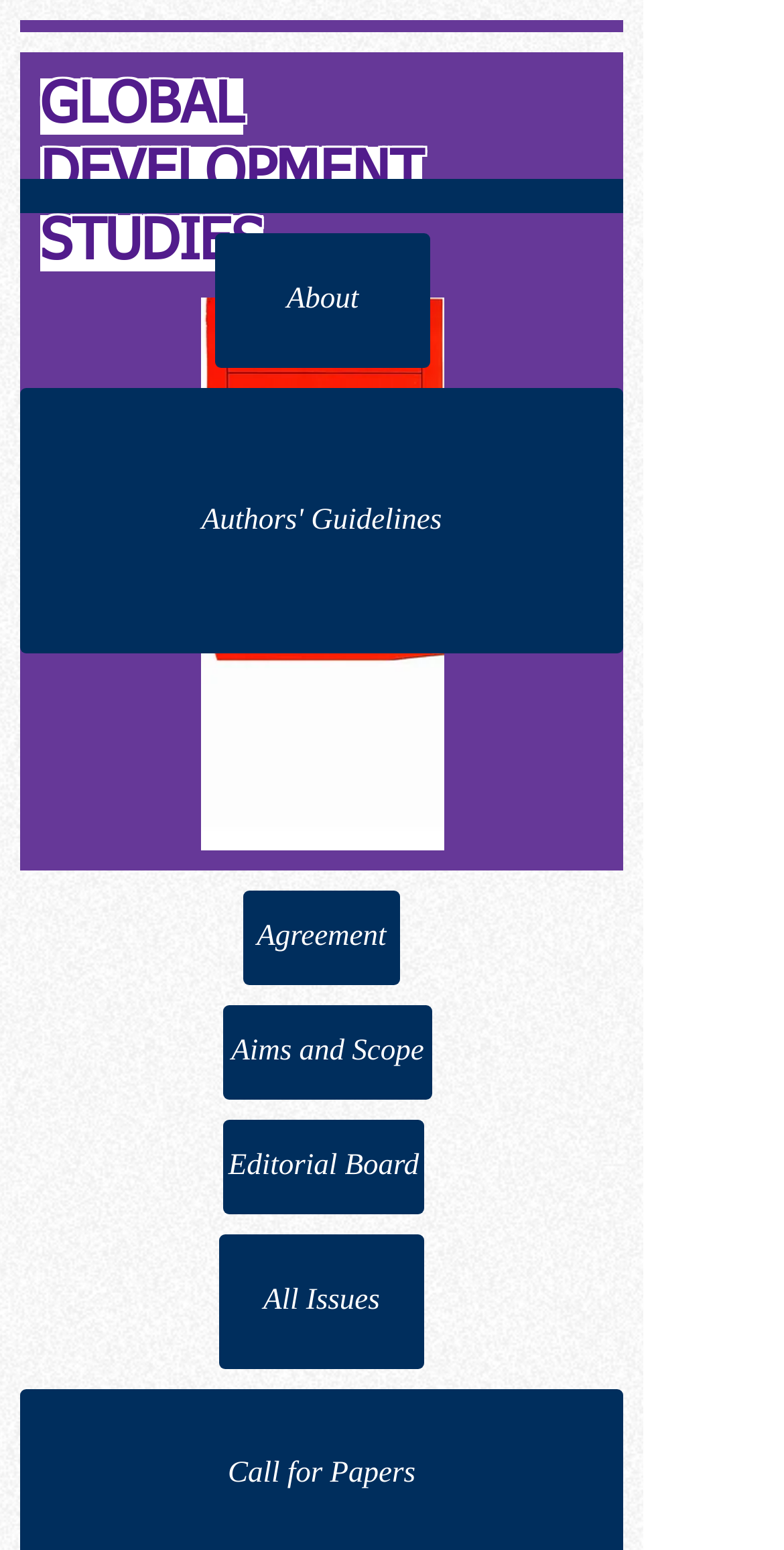What is the vertical position of the 'About' link?
Please elaborate on the answer to the question with detailed information.

By comparing the y1 and y2 coordinates of the 'About' link's bounding box, I found that its vertical position is above the middle of the webpage, with a y1 value of 0.15 and a y2 value of 0.237.